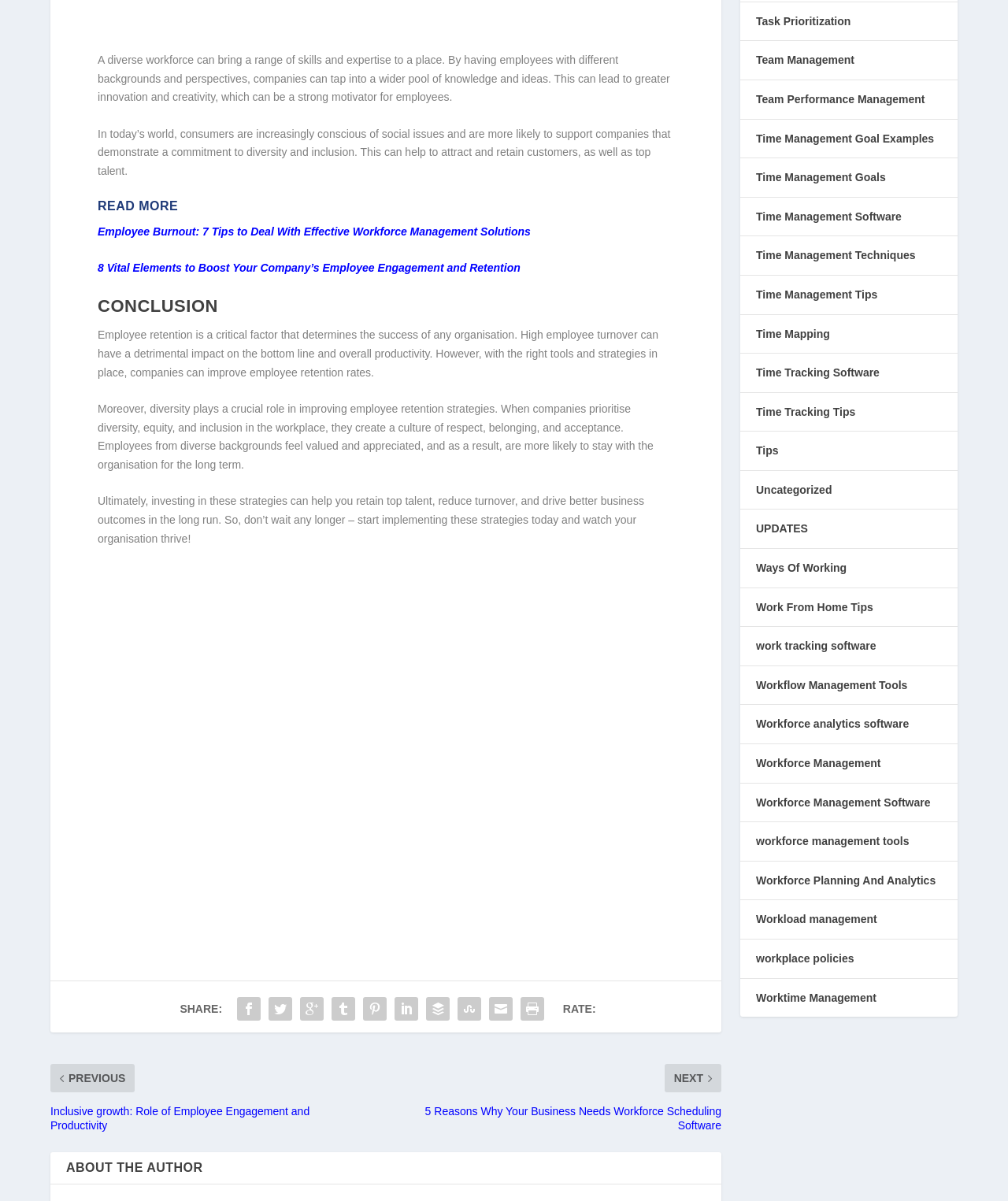Provide the bounding box coordinates of the HTML element described by the text: "alt="diversity-improves-employee-retention-statistic" title="Diversity Improves Employee Retention"". The coordinates should be in the format [left, top, right, bottom] with values between 0 and 1.

[0.097, 0.023, 0.669, 0.033]